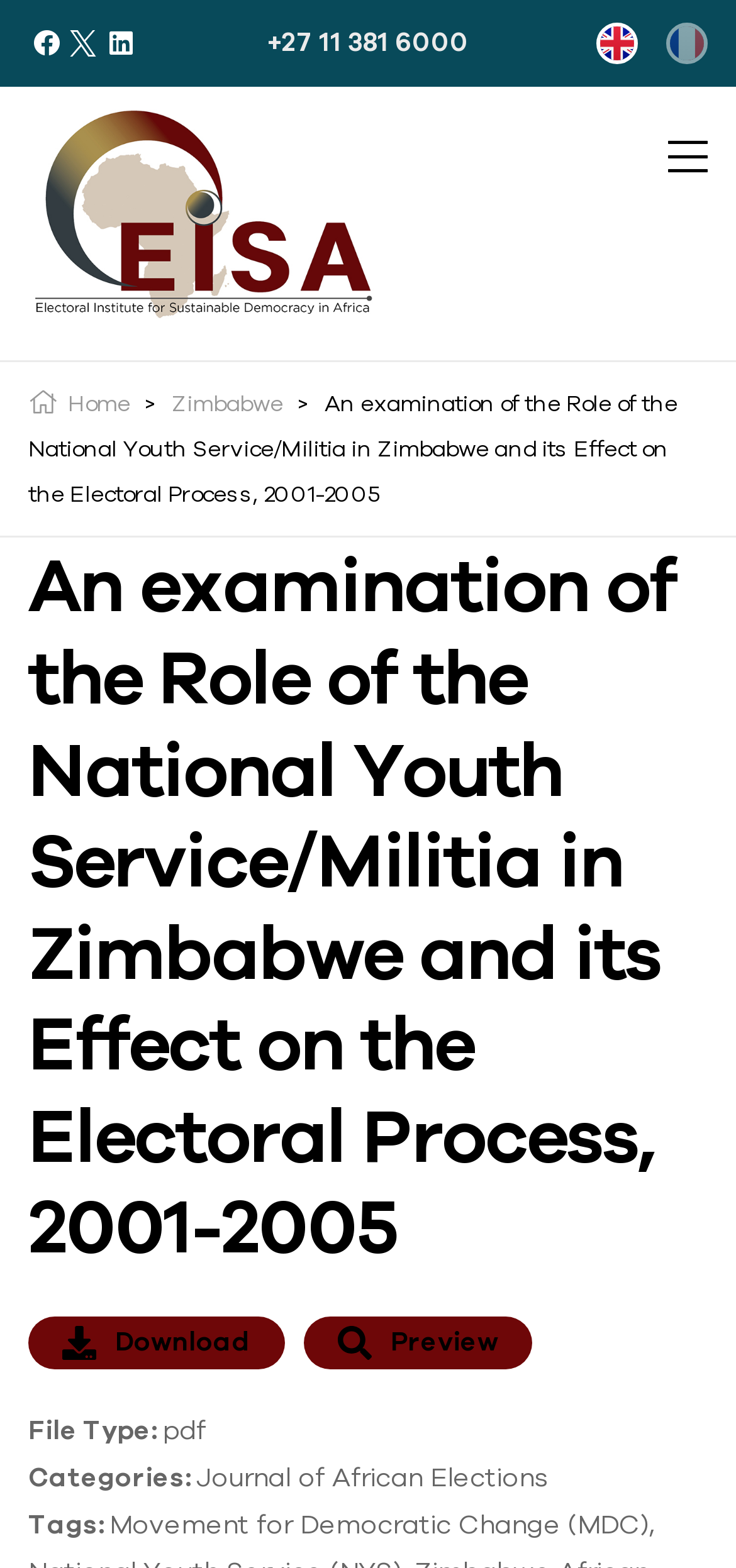Locate the bounding box coordinates of the element that should be clicked to execute the following instruction: "Download the file".

[0.038, 0.839, 0.387, 0.873]